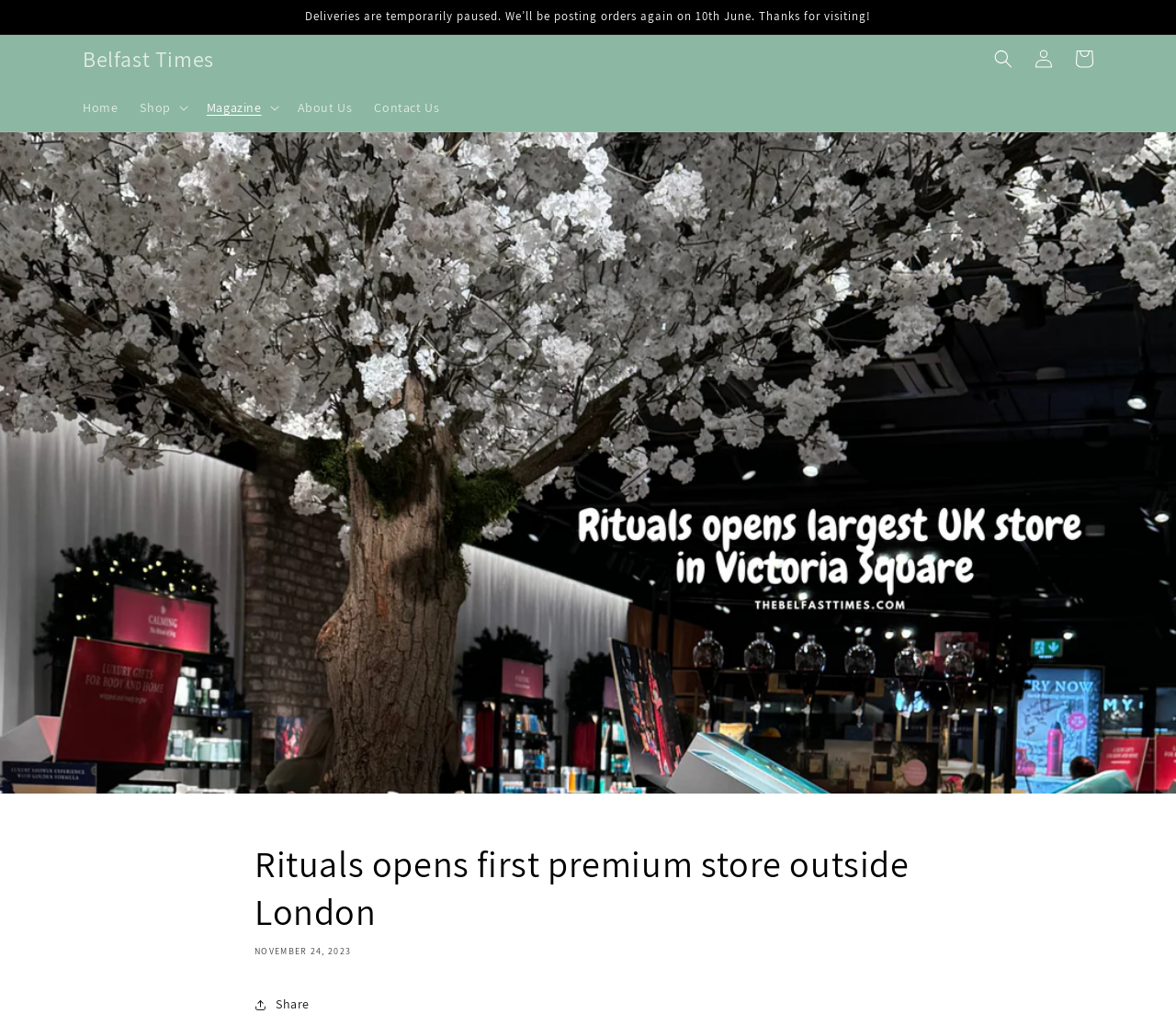Could you highlight the region that needs to be clicked to execute the instruction: "Log in to the account"?

[0.87, 0.038, 0.905, 0.077]